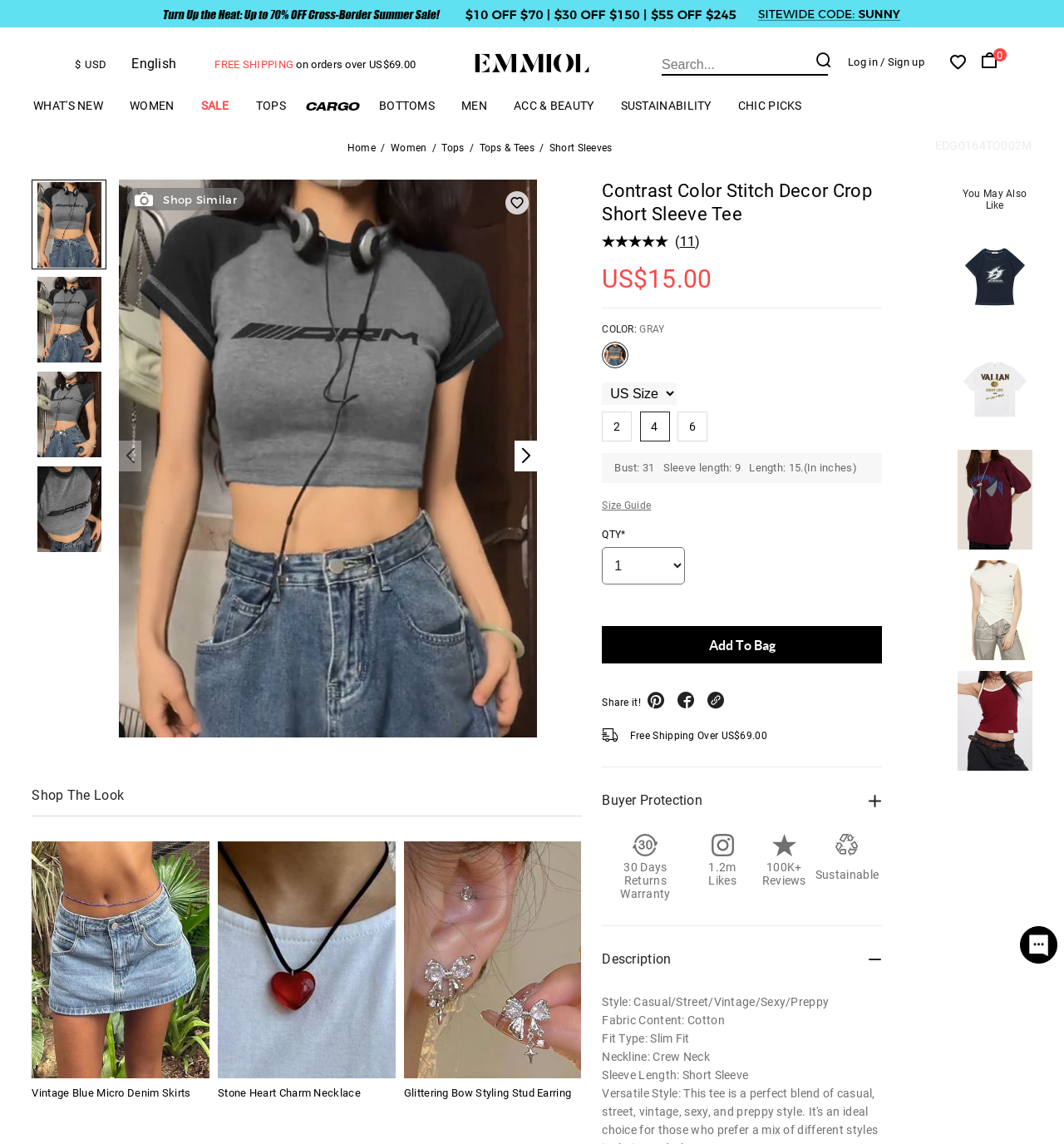Please determine the bounding box coordinates of the element to click on in order to accomplish the following task: "Shop similar products". Ensure the coordinates are four float numbers ranging from 0 to 1, i.e., [left, top, right, bottom].

[0.153, 0.168, 0.223, 0.18]